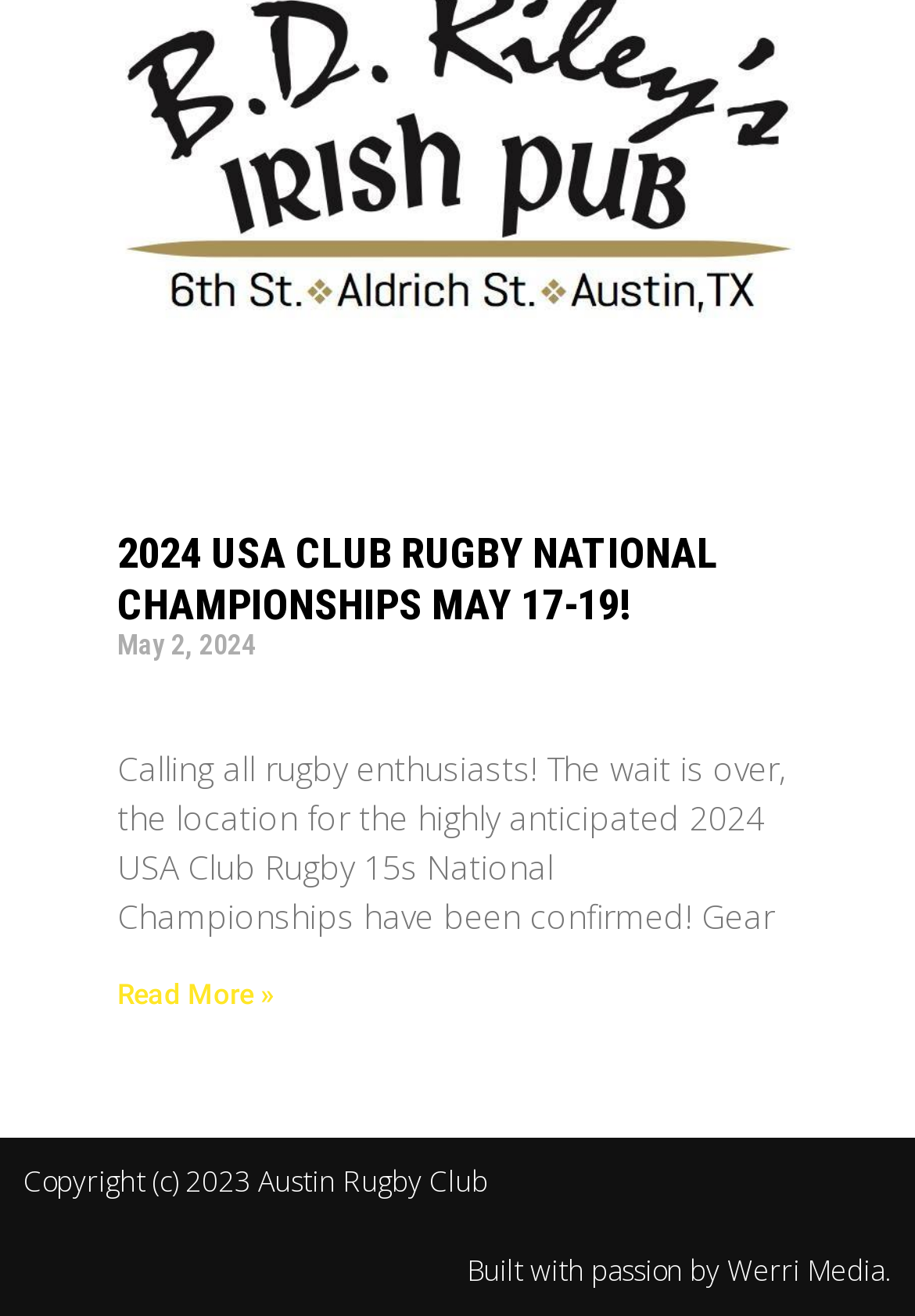Answer the following query with a single word or phrase:
What is the date of the 2024 USA Club Rugby National Championships?

May 17-19